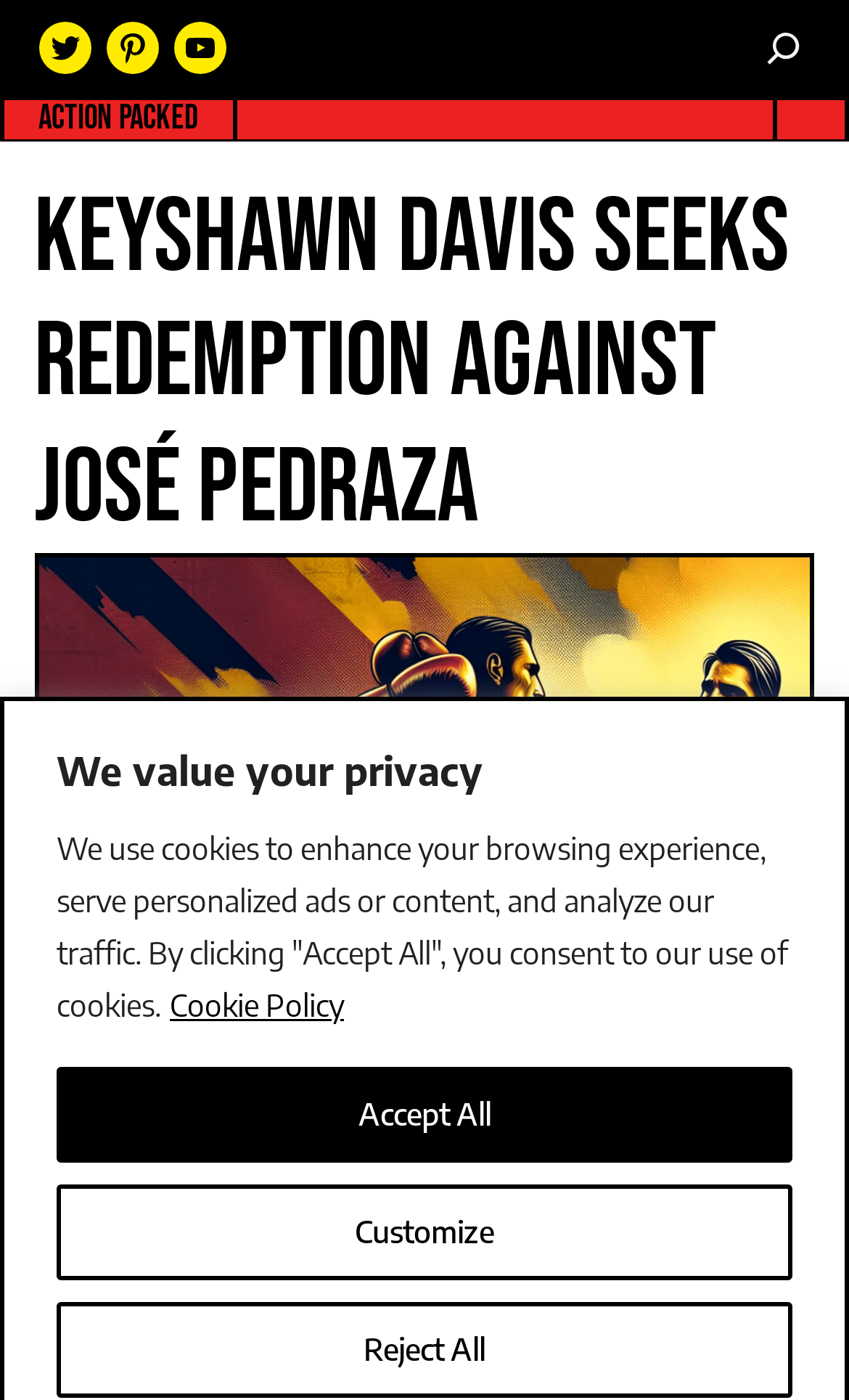Create a detailed narrative describing the layout and content of the webpage.

The webpage is about a boxing match between Keyshawn Davis and José Pedraza. At the top, there is a heading that reads "Keyshawn Davis Seeks Redemption Against José Pedraza" and below it, a large image that takes up most of the width of the page, showcasing the two boxers. The image has a caption that summarizes the article, stating that Davis seeks redemption against Pedraza and dominates him with a sixth-round TKO.

On the top-left corner, there are three social media links to Twitter, Pinterest, and YouTube. Next to them, there is a search bar with an expand button on the right side. The search bar has a small magnifying glass icon on the right end.

Below the image, there is a heading that reads "ACTION PACKED" with a link to the same text. On the top-right corner, there is a section with three buttons: "Customize", "Reject All", and "Accept All", which are likely related to cookie settings. Above these buttons, there is a heading that reads "We value your privacy" with a link to the "Cookie Policy".

Overall, the webpage is focused on the boxing match between Davis and Pedraza, with a prominent image and a brief summary of the article.